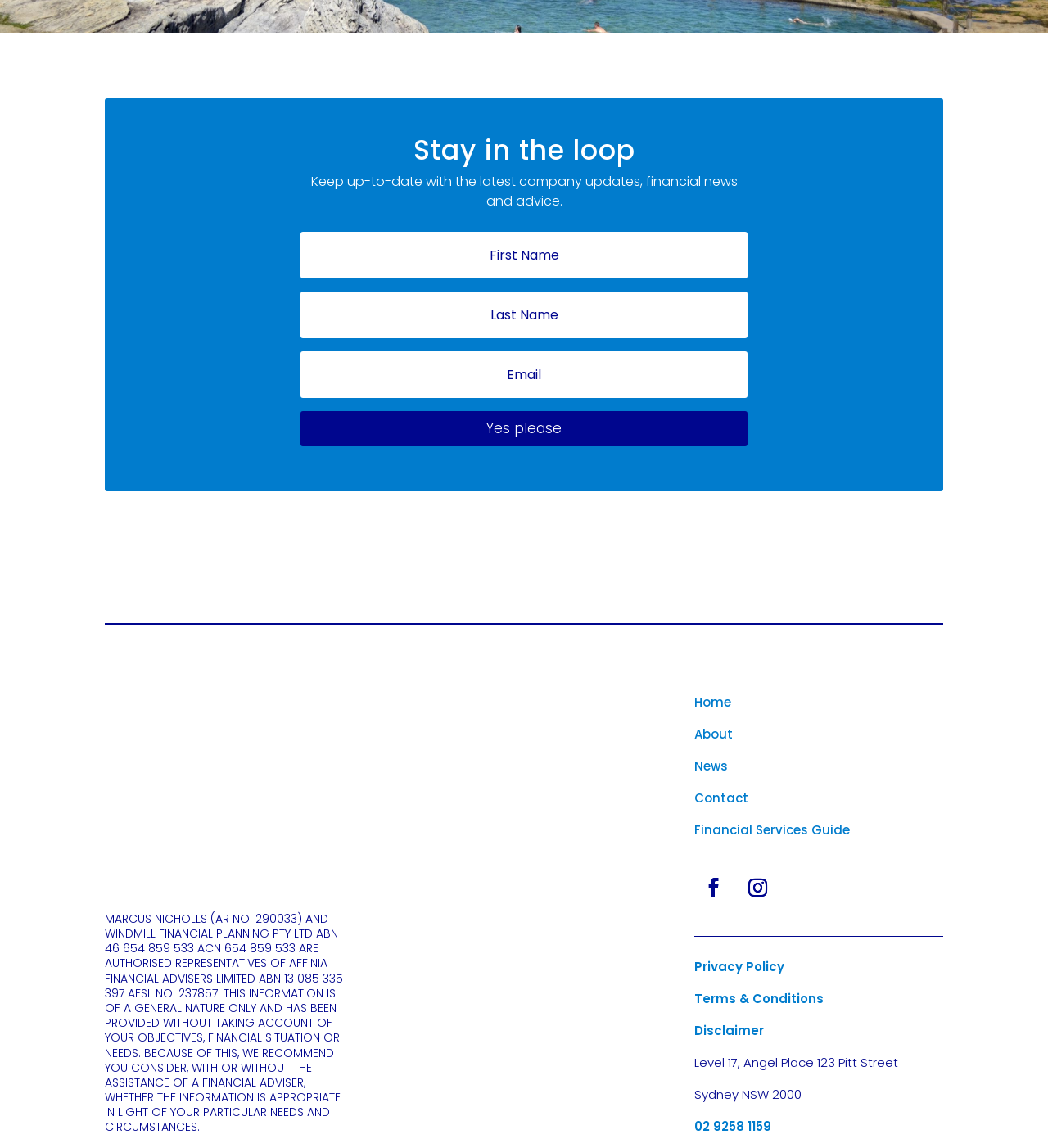Determine the bounding box for the UI element described here: "name="et_pb_signup_firstname" placeholder="First Name"".

[0.287, 0.202, 0.713, 0.242]